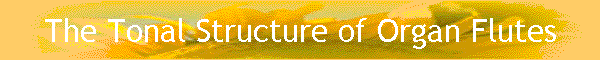Please respond to the question with a concise word or phrase:
What is the focus of the image?

Organ flutes